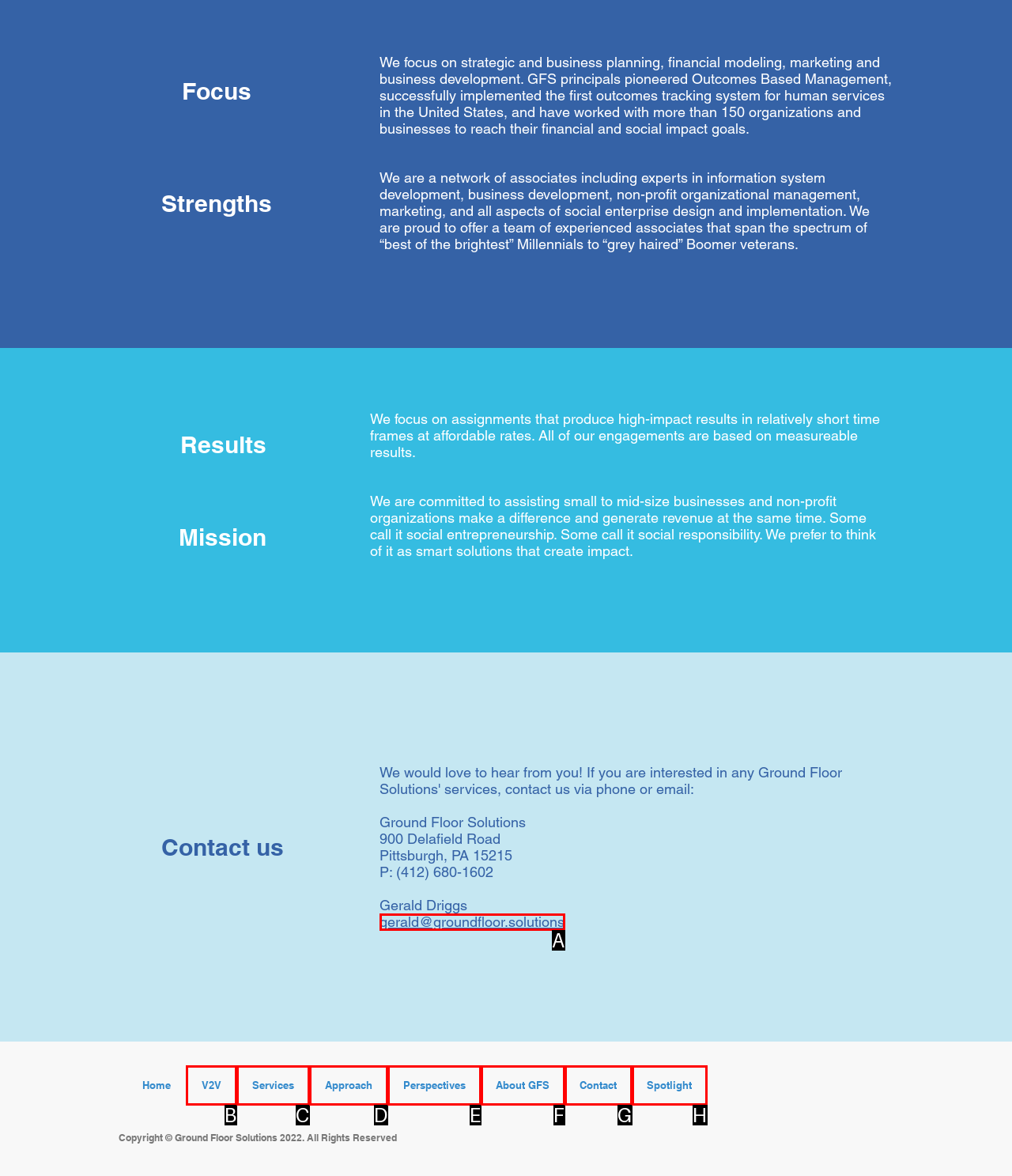From the provided options, pick the HTML element that matches the description: About GFS. Respond with the letter corresponding to your choice.

F